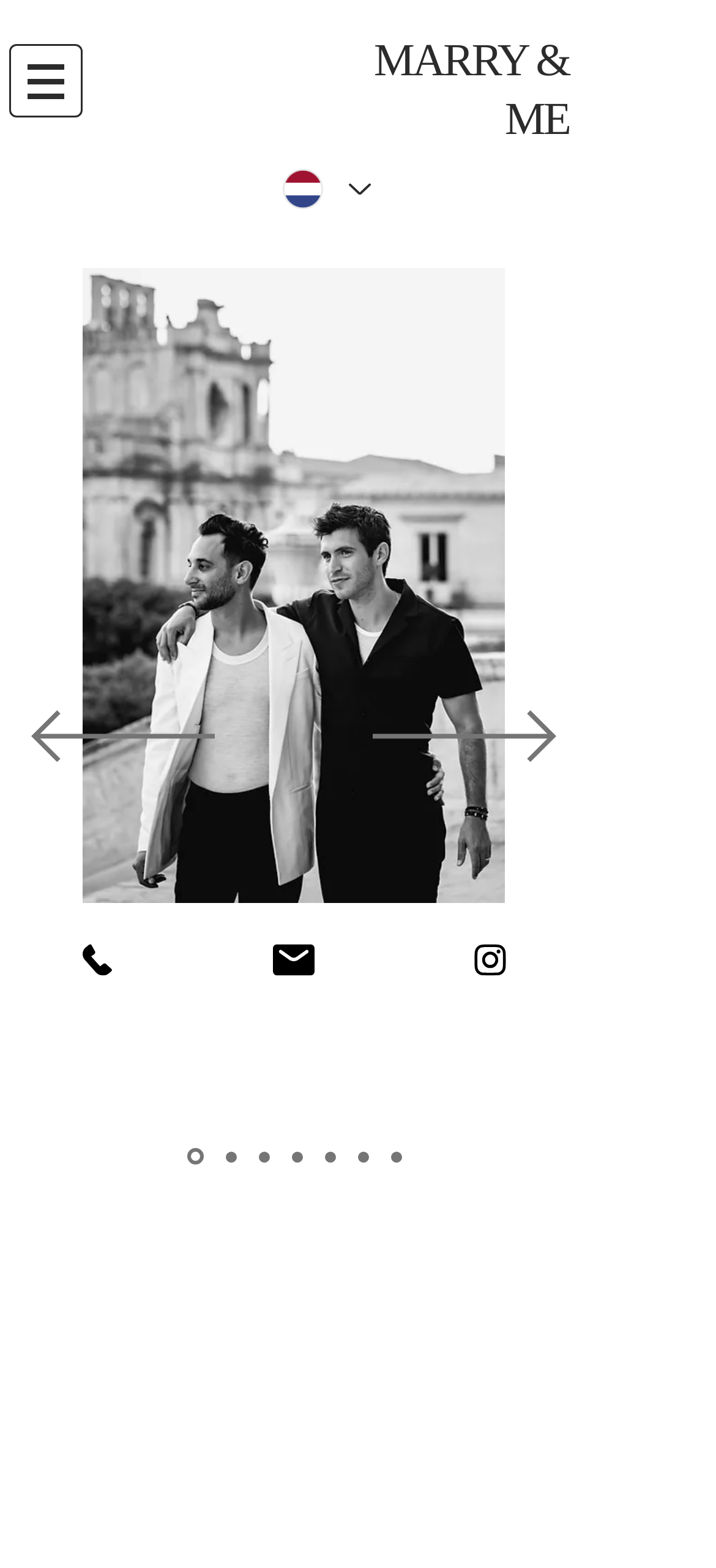Locate the bounding box coordinates of the item that should be clicked to fulfill the instruction: "Select a language".

[0.359, 0.105, 0.554, 0.136]